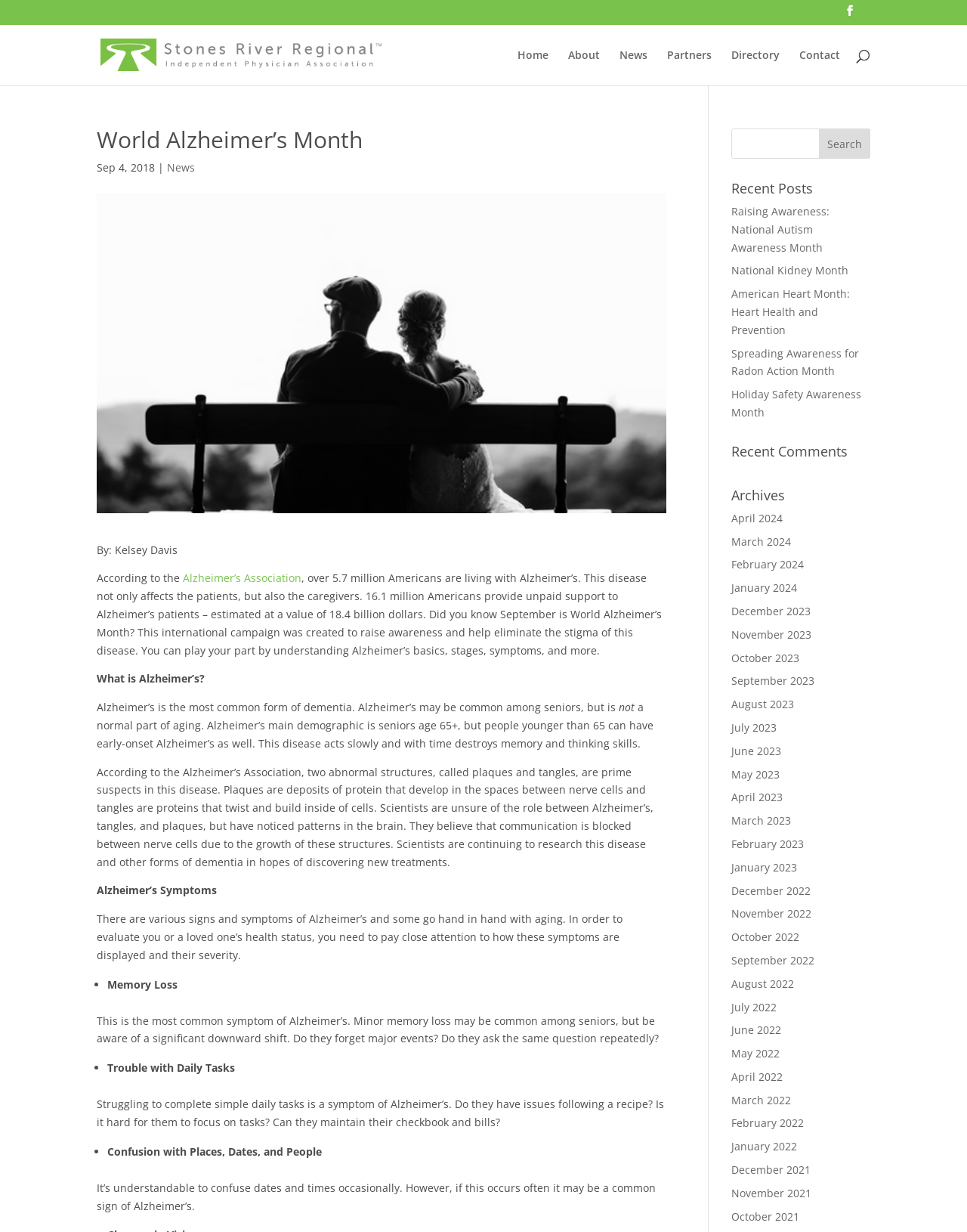Locate the bounding box for the described UI element: "About". Ensure the coordinates are four float numbers between 0 and 1, formatted as [left, top, right, bottom].

[0.588, 0.04, 0.62, 0.069]